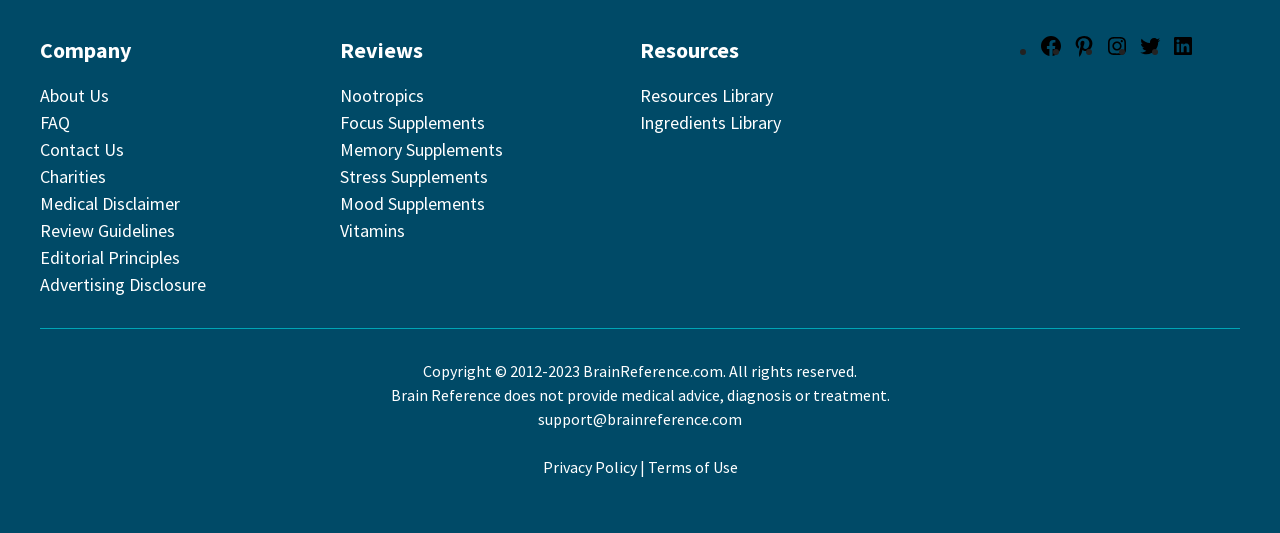Determine the bounding box coordinates for the clickable element required to fulfill the instruction: "Click on About Us". Provide the coordinates as four float numbers between 0 and 1, i.e., [left, top, right, bottom].

[0.031, 0.157, 0.085, 0.2]